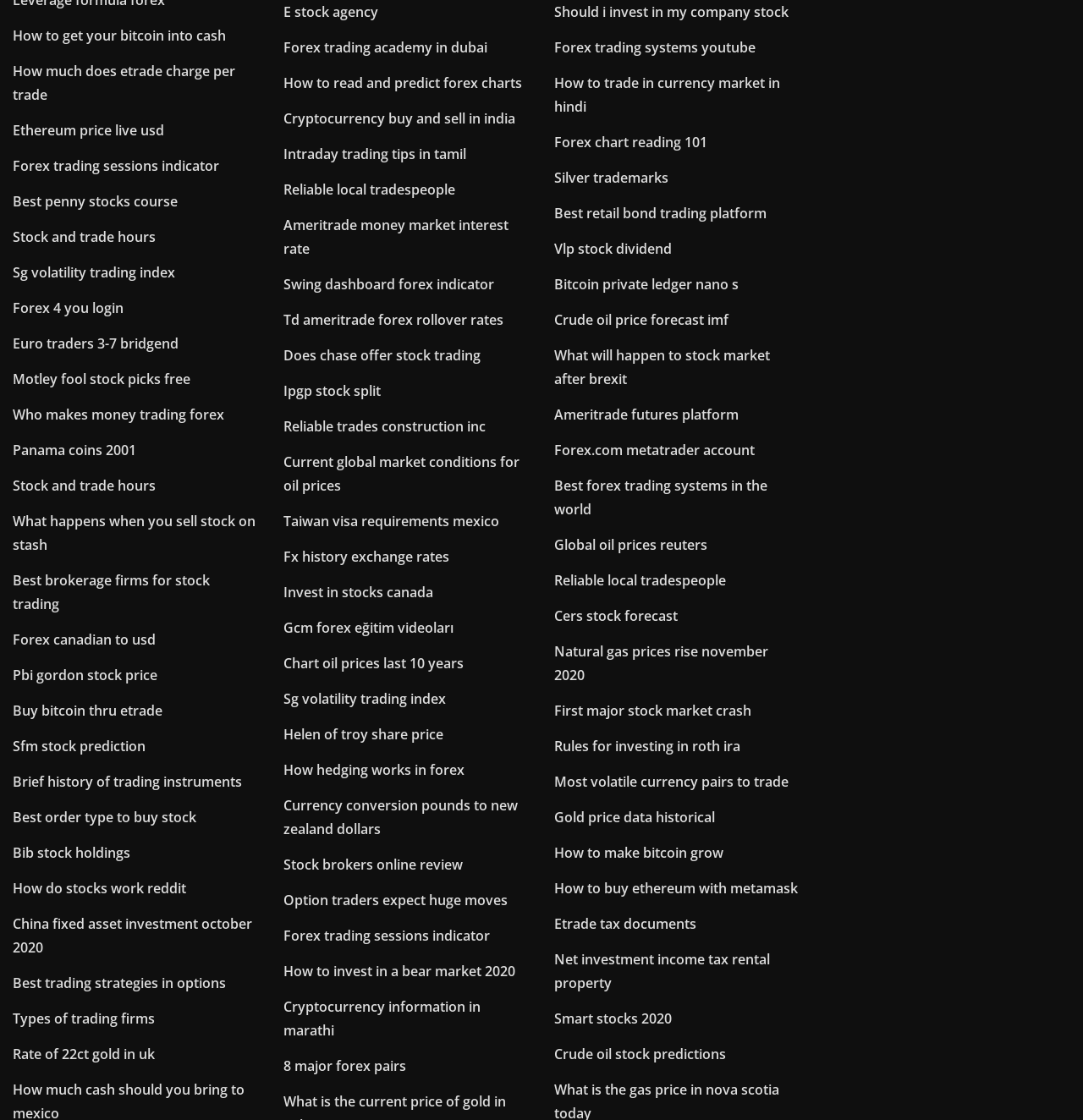Using floating point numbers between 0 and 1, provide the bounding box coordinates in the format (top-left x, top-left y, bottom-right x, bottom-right y). Locate the UI element described here: Crude oil stock predictions

[0.512, 0.933, 0.67, 0.949]